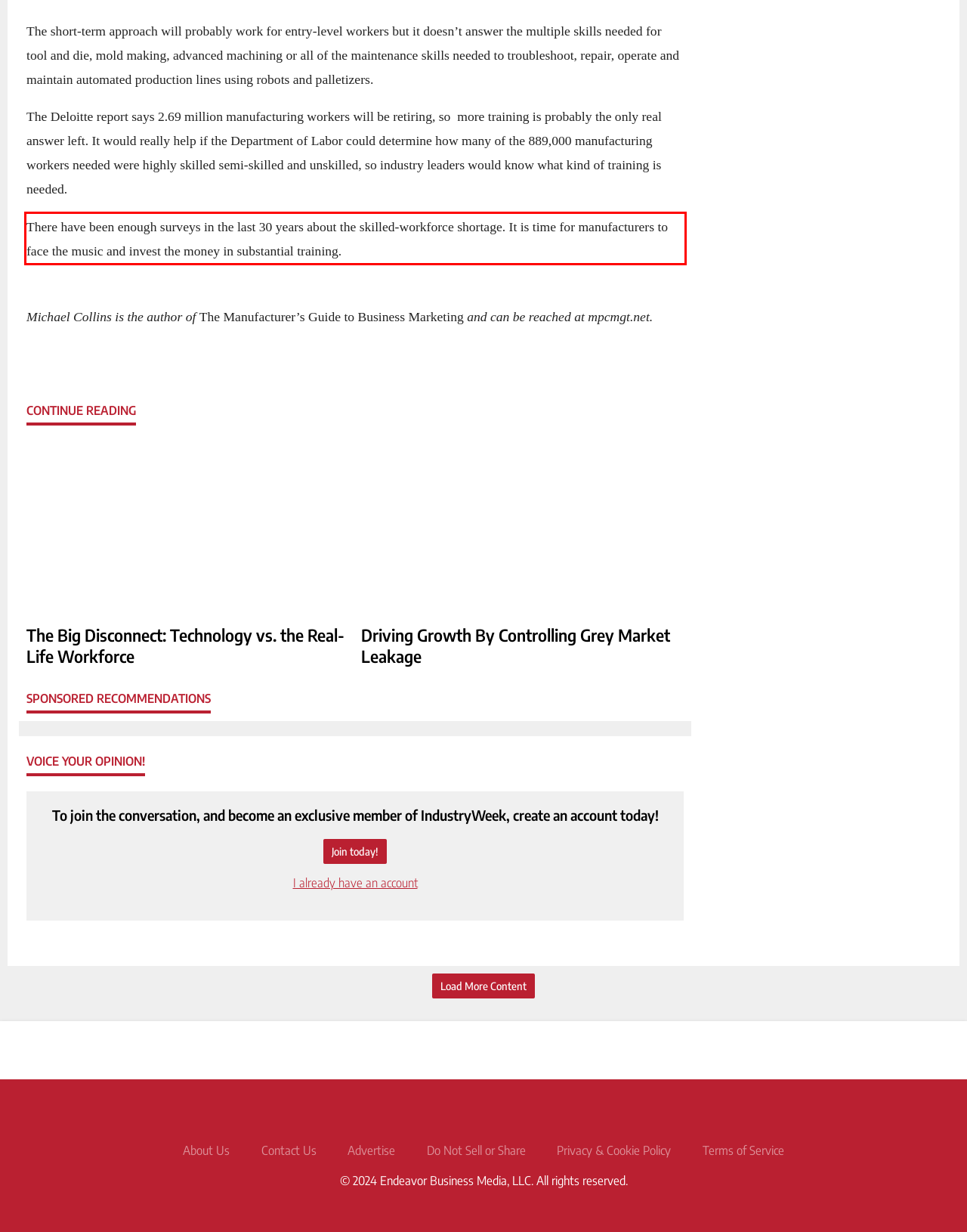Examine the screenshot of the webpage, locate the red bounding box, and perform OCR to extract the text contained within it.

There have been enough surveys in the last 30 years about the skilled-workforce shortage. It is time for manufacturers to face the music and invest the money in substantial training.